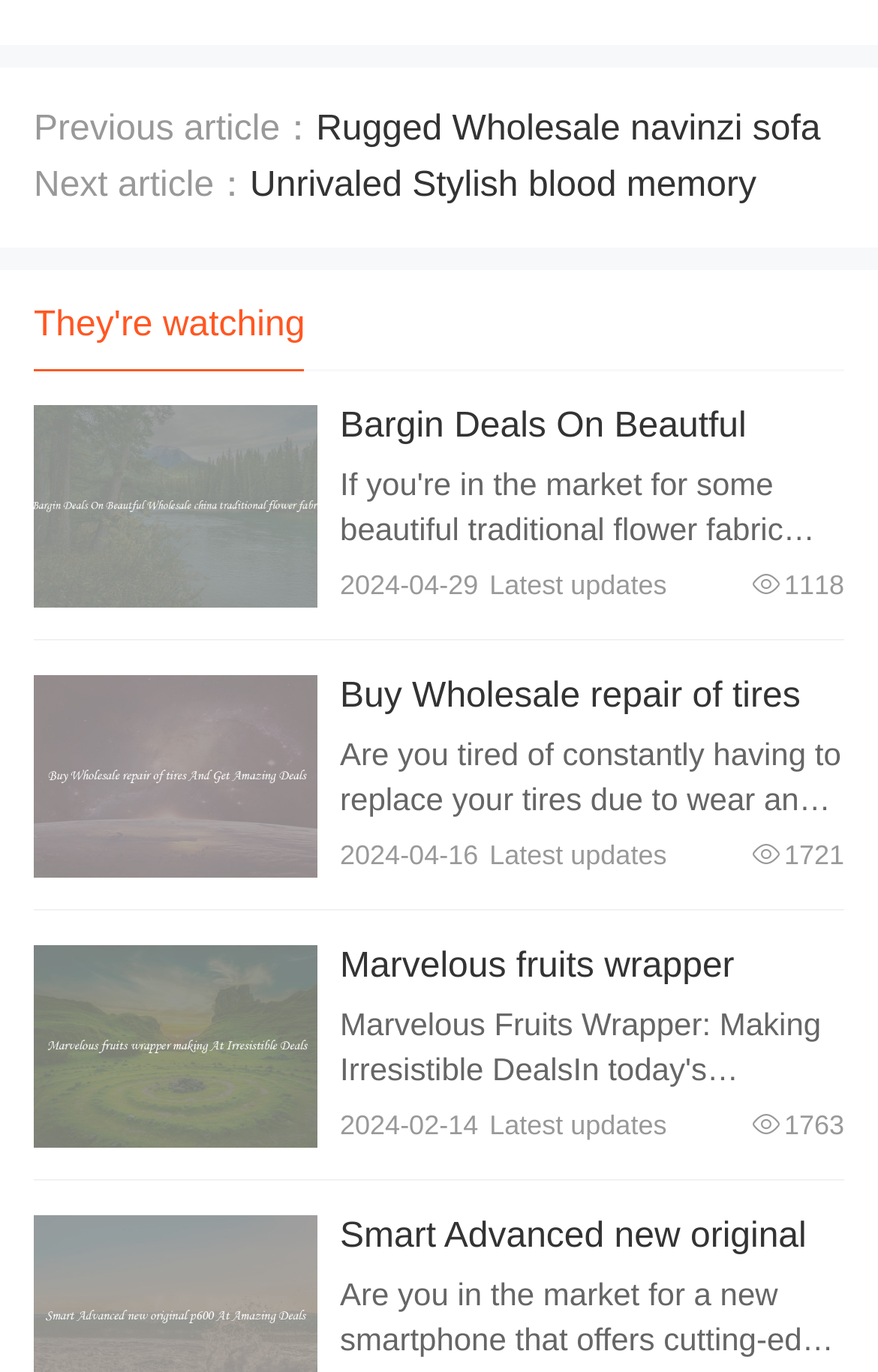Please mark the bounding box coordinates of the area that should be clicked to carry out the instruction: "Buy Wholesale repair of tires".

[0.387, 0.493, 0.912, 0.554]